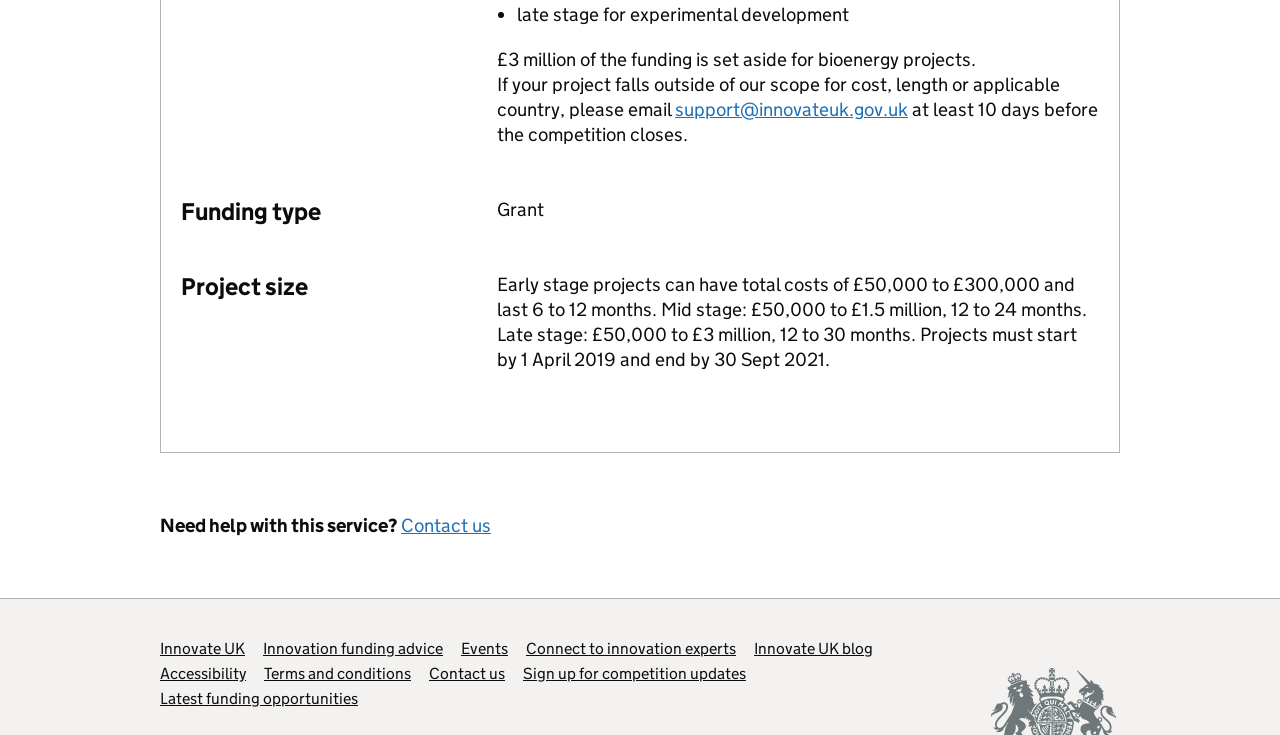Consider the image and give a detailed and elaborate answer to the question: 
What is the duration for mid stage projects?

The webpage mentions that 'mid stage projects can have total costs of £50,000 to £1.5 million and last 12 to 24 months', so the duration for mid stage projects is 12 to 24 months.